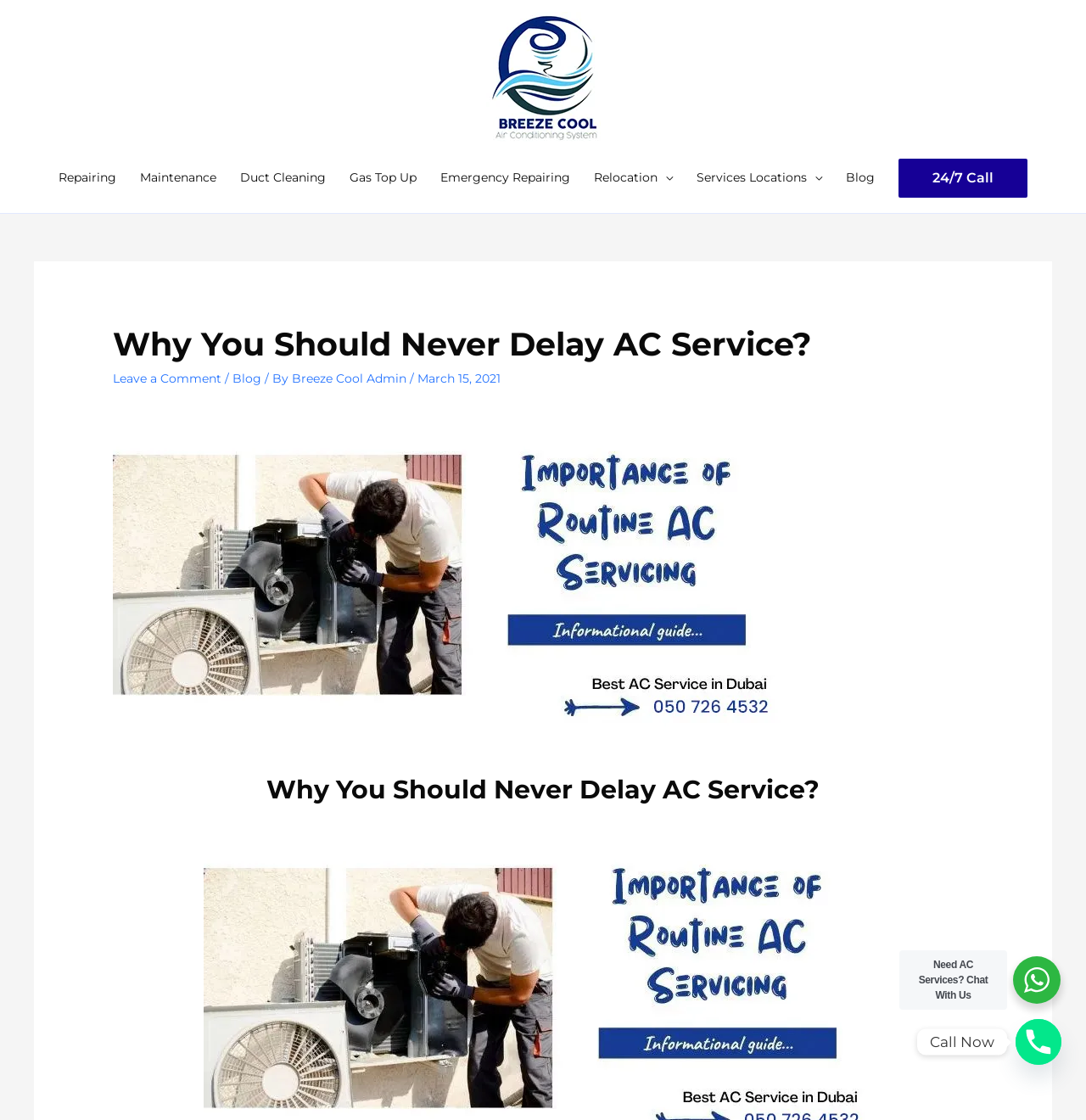Carefully observe the image and respond to the question with a detailed answer:
What is the topic of the blog post?

The topic of the blog post can be found in the heading 'Why You Should Never Delay AC Service?' which is repeated twice on the webpage, once as a heading and once as a link.